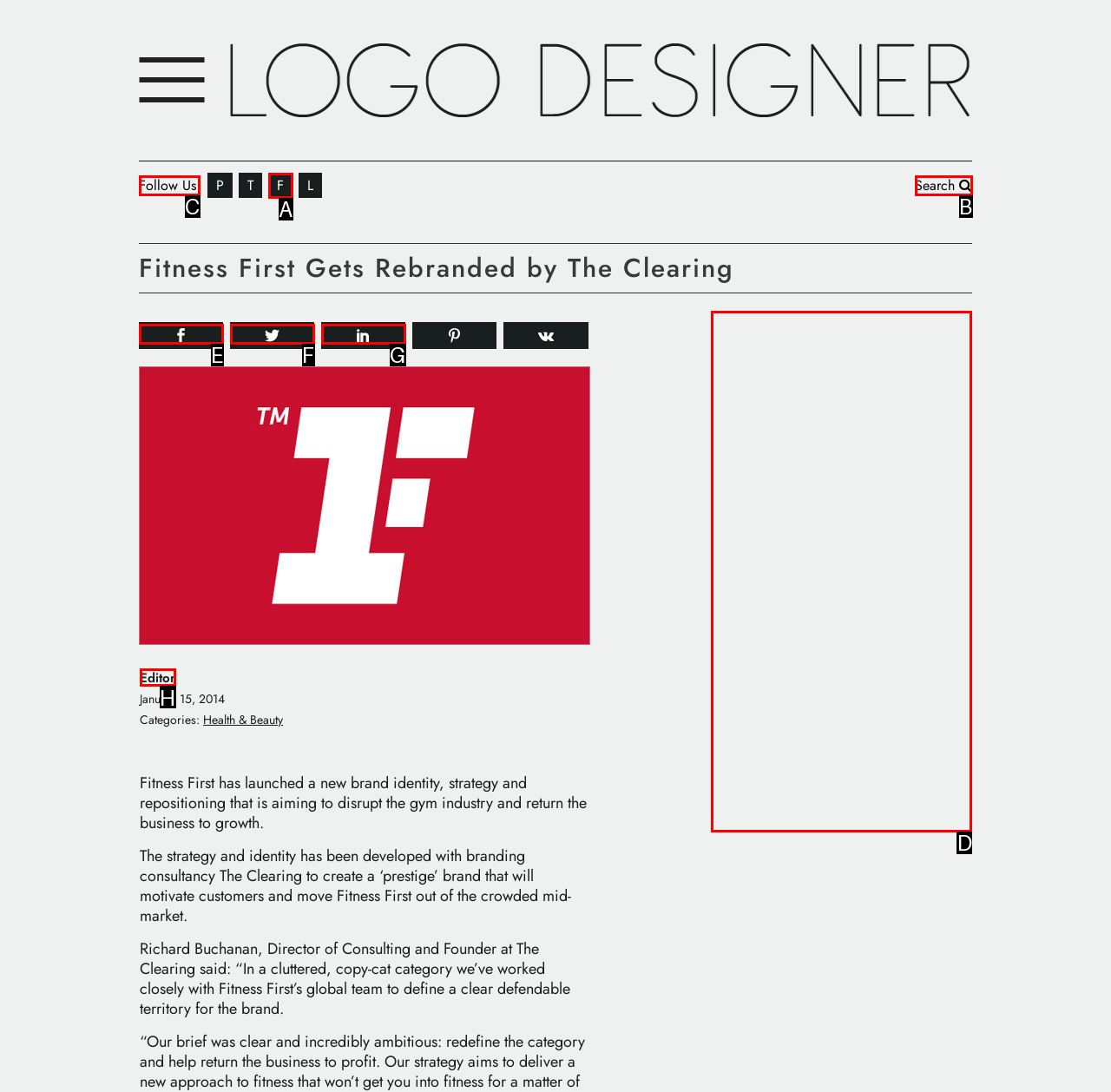Determine the correct UI element to click for this instruction: Follow us on social media. Respond with the letter of the chosen element.

C